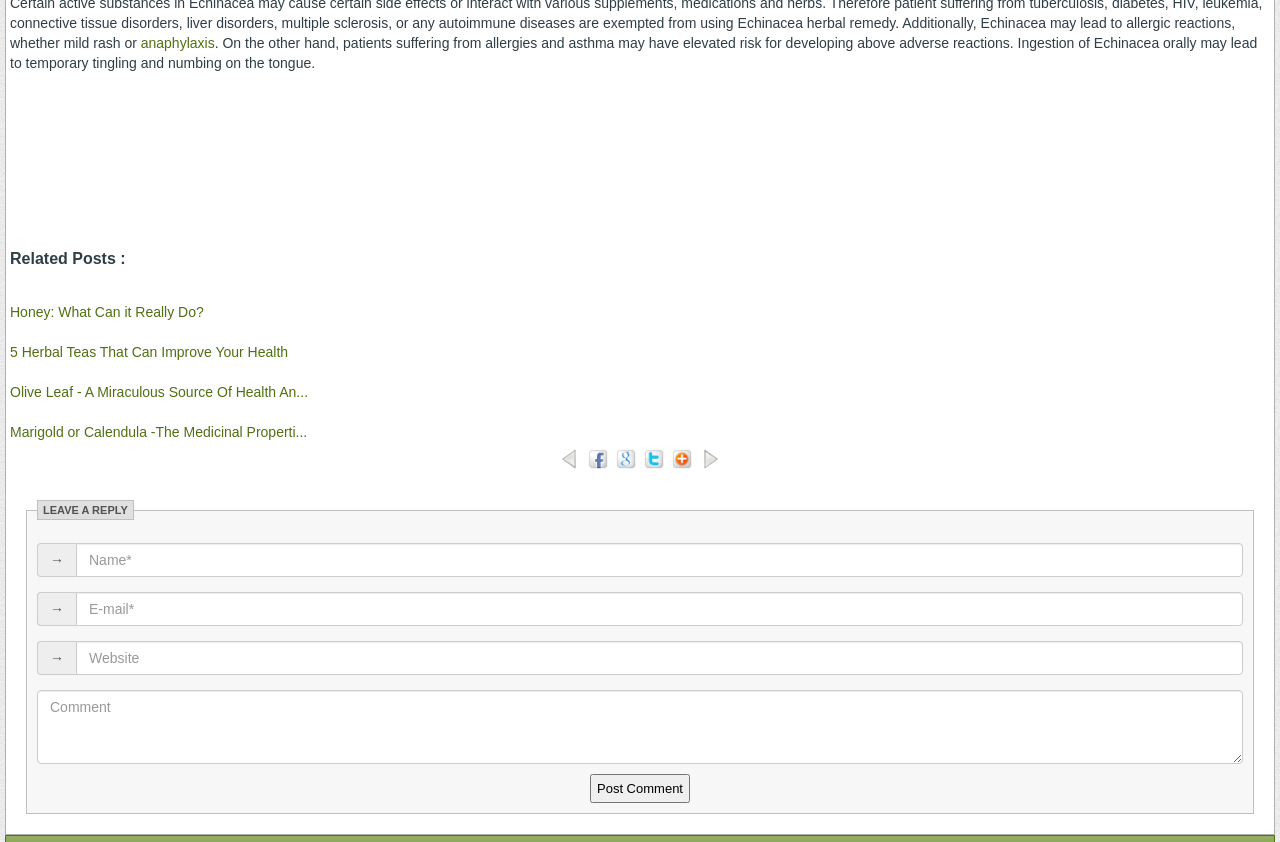Please indicate the bounding box coordinates for the clickable area to complete the following task: "Post a comment". The coordinates should be specified as four float numbers between 0 and 1, i.e., [left, top, right, bottom].

[0.461, 0.919, 0.539, 0.954]